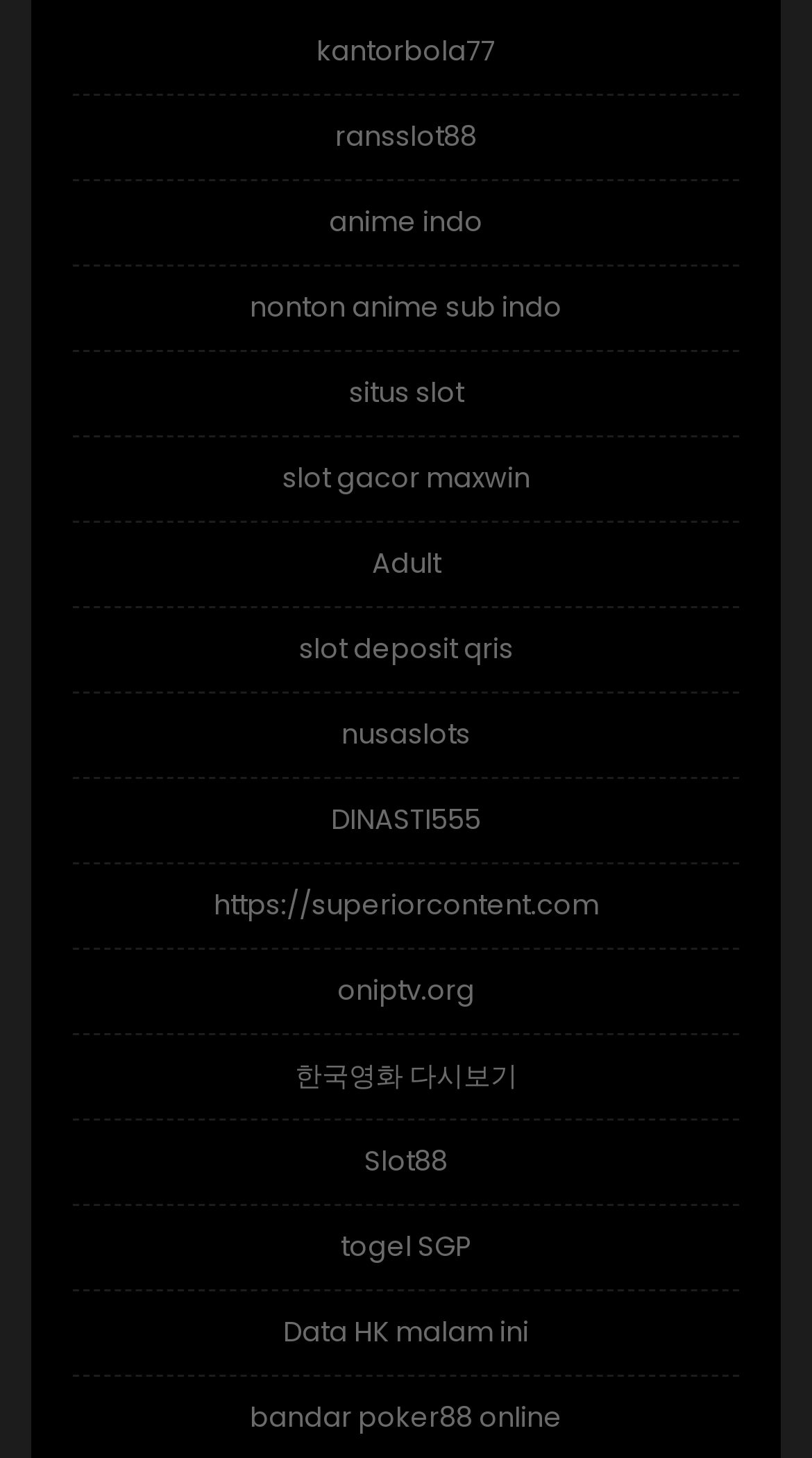Answer the following in one word or a short phrase: 
How many links have 'slot' in their text?

4